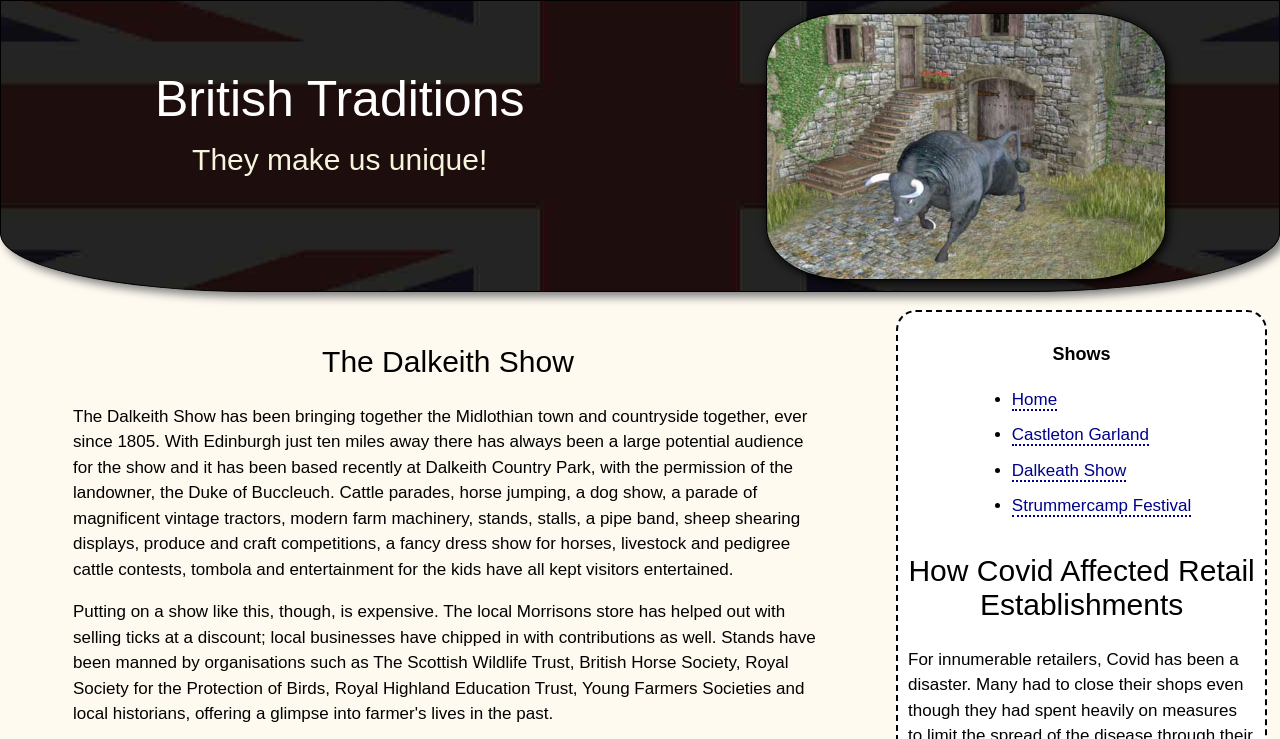Give an extensive and precise description of the webpage.

The webpage is about the history of the Dalkeith Agricultural Show. At the top, there is a link to "British Traditional Guardsman" accompanied by an image of the same name, taking up a significant portion of the top section. Below this, there are two headings, "British Traditions" and "They make us unique!", which are positioned side by side.

Further down, there is a prominent heading "The Dalkeith Show" followed by a block of text that provides a detailed description of the show's history and activities. The text is positioned in the middle of the page and spans about a third of the page's height.

To the right of the text, there is a section with a heading "Shows" and a list of links, including "Home", "Castleton Garland", "Dalkeath Show", and "Strummercamp Festival". Each link is preceded by a bullet point.

At the bottom of the page, there is another heading "How Covid Affected Retail Establishments", which appears to be a separate topic from the main content about the Dalkeith Show.